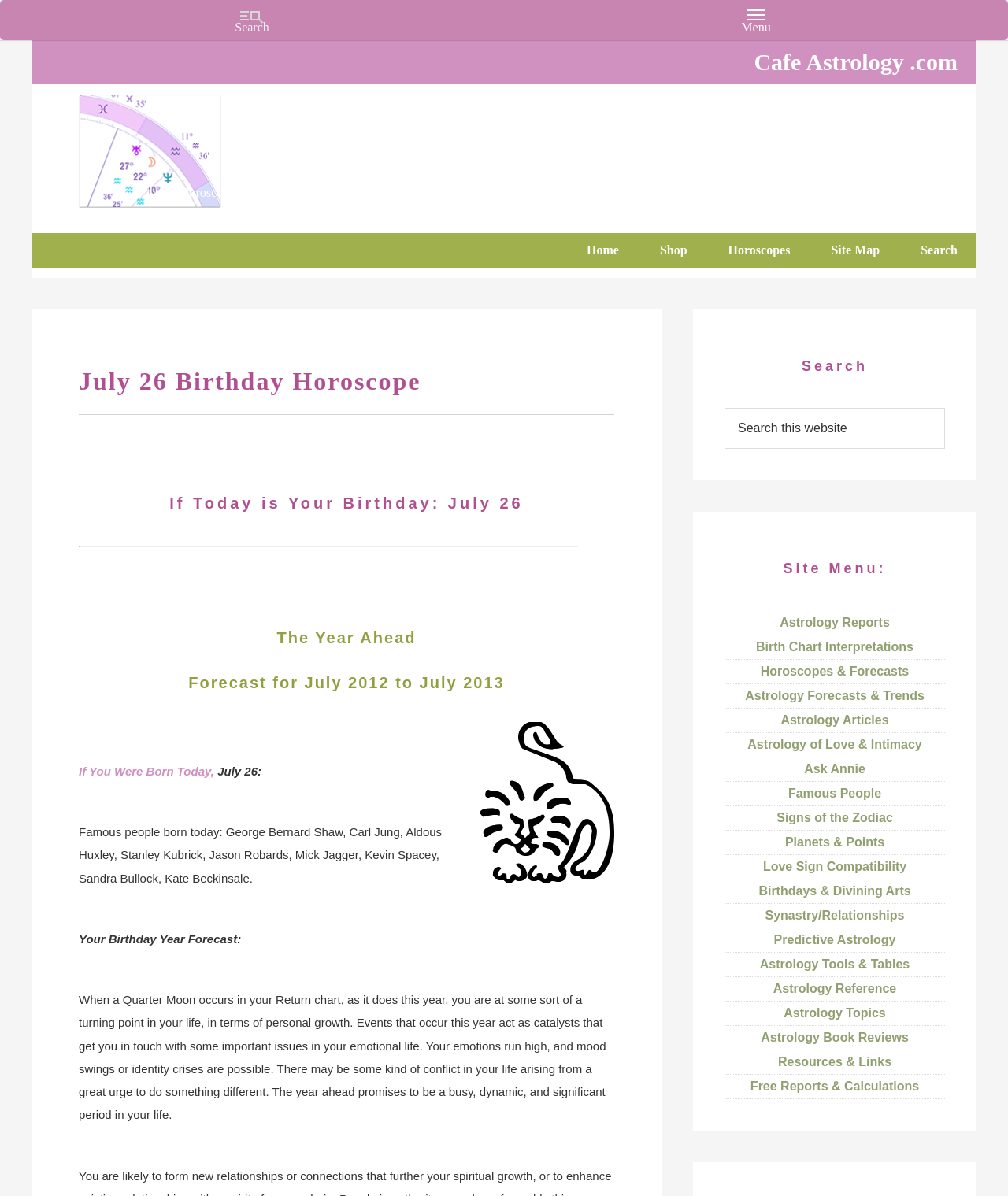Carefully observe the image and respond to the question with a detailed answer:
What is the birthday being discussed?

The webpage is discussing the birthday horoscope for people born on July 26, as indicated by the heading 'If Today is Your Birthday: July 26' and the static text 'July 26:'.